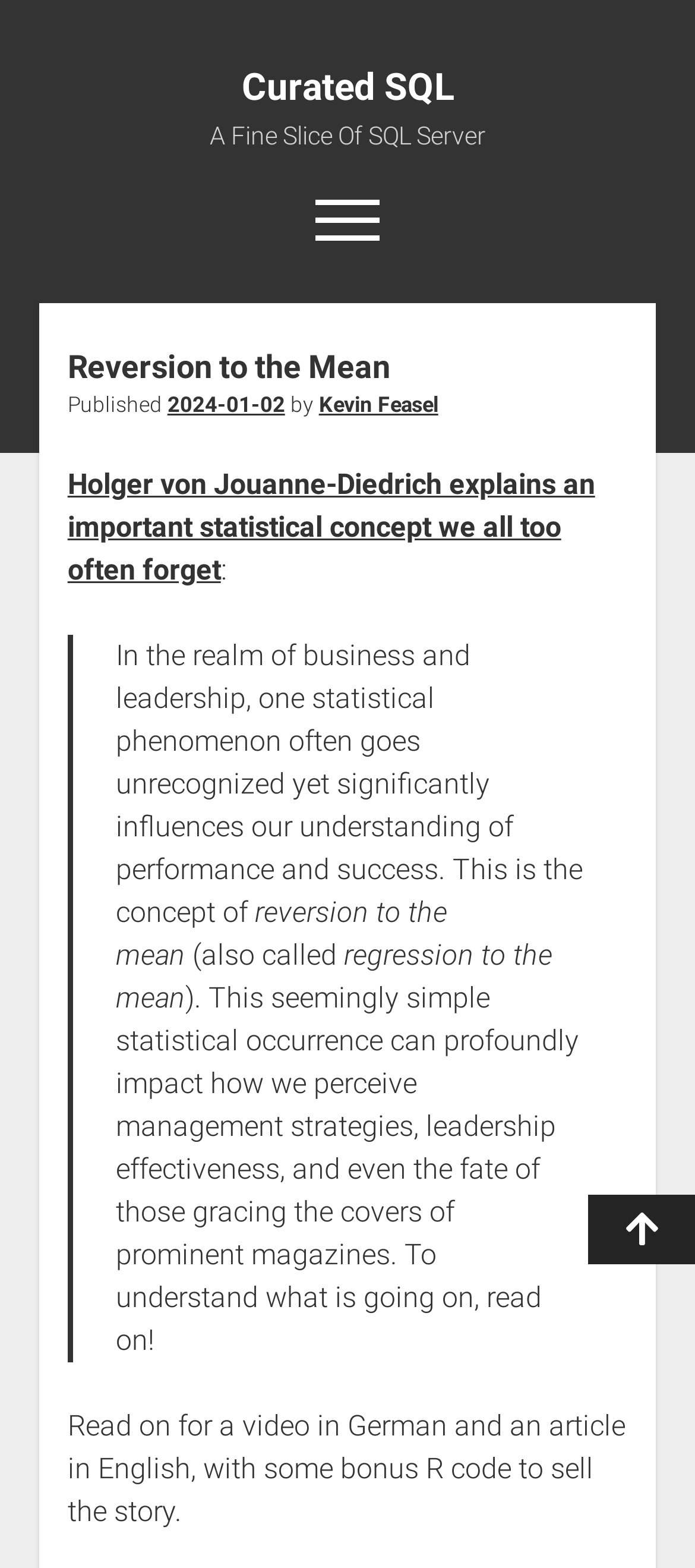Please answer the following query using a single word or phrase: 
What is the concept explained in the article?

Reversion to the mean